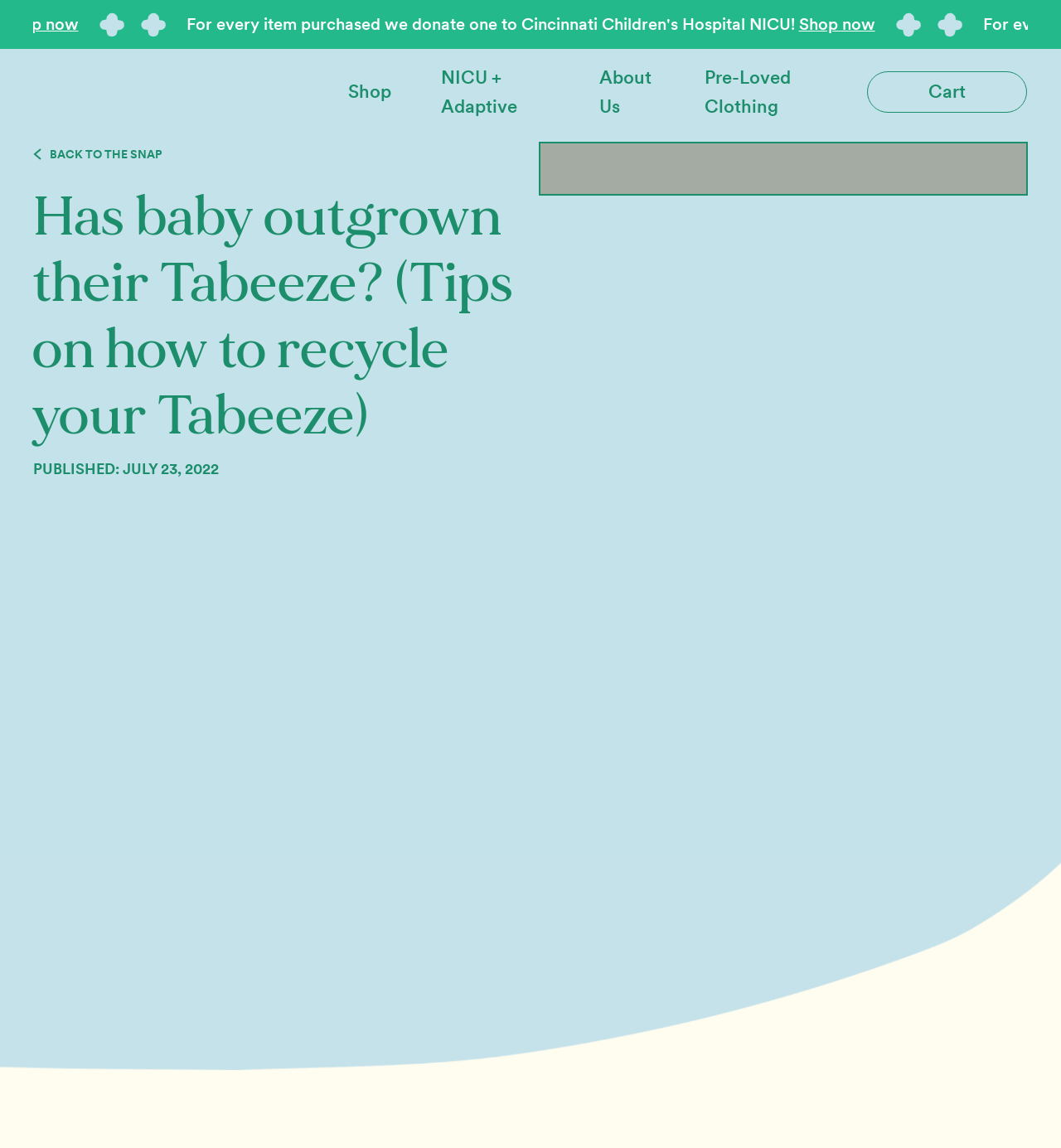Predict the bounding box of the UI element based on the description: "The original feet-first onesie.". The coordinates should be four float numbers between 0 and 1, formatted as [left, top, right, bottom].

[0.656, 0.153, 0.891, 0.394]